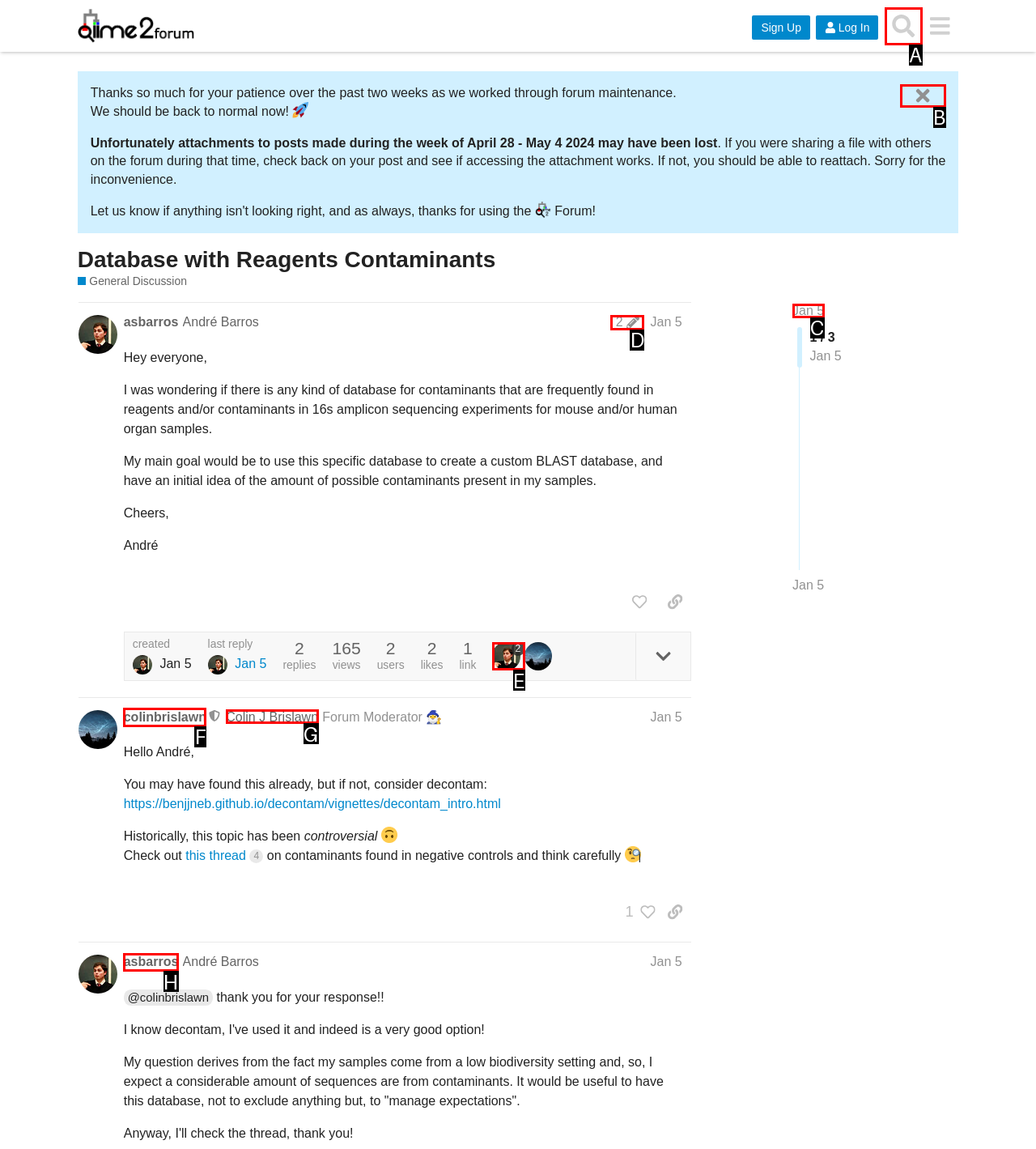Tell me which one HTML element you should click to complete the following task: Search in the forum
Answer with the option's letter from the given choices directly.

A